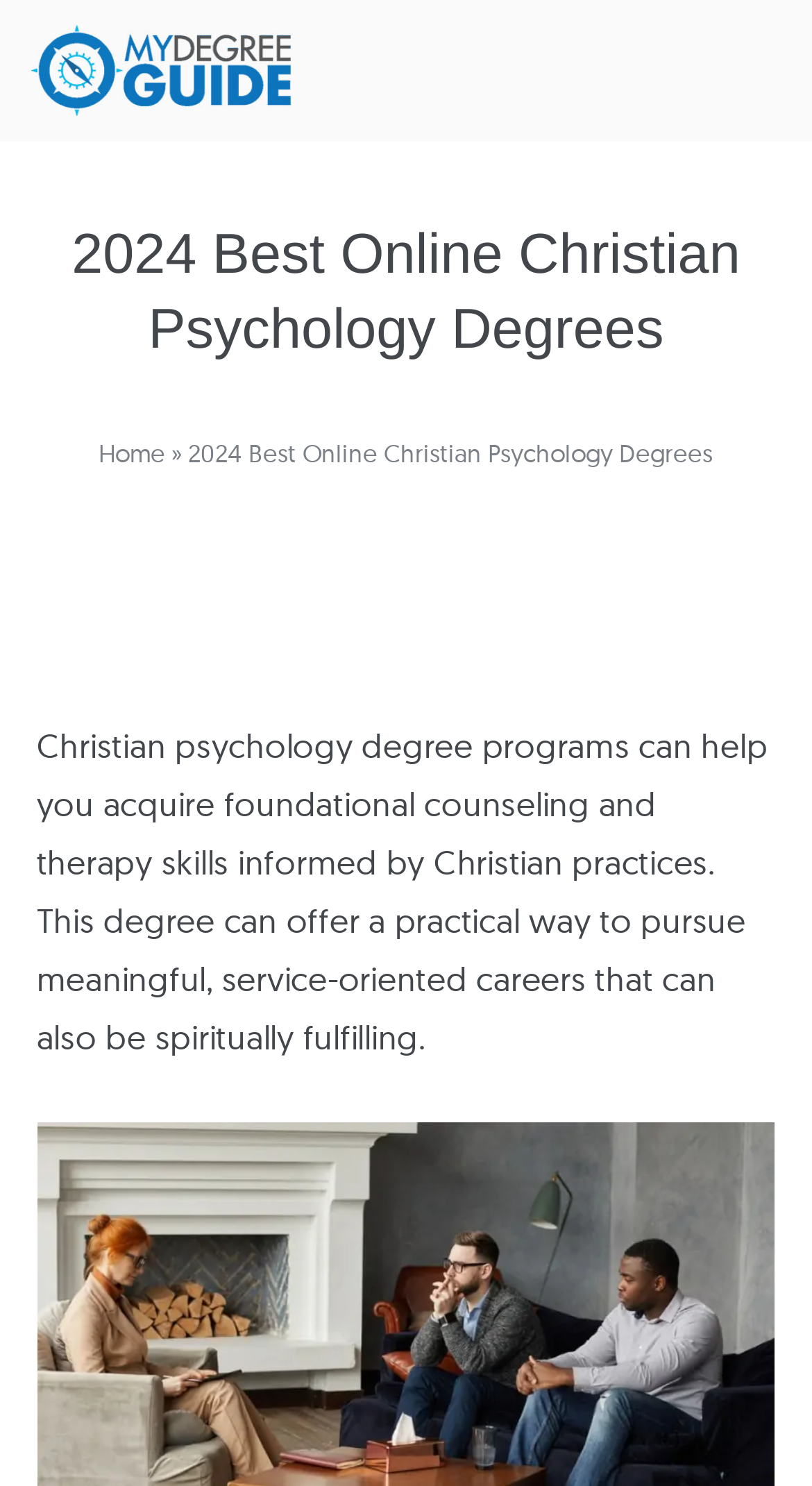Based on the image, provide a detailed and complete answer to the question: 
What is the position of the image relative to the link 'My Degree Guide'?

I determined the position of the image relative to the link 'My Degree Guide' by comparing their bounding box coordinates. The image has a y1 coordinate of 0.017, which is smaller than the y1 coordinate of the link 'My Degree Guide' at 0.01, indicating that the image is above the link.